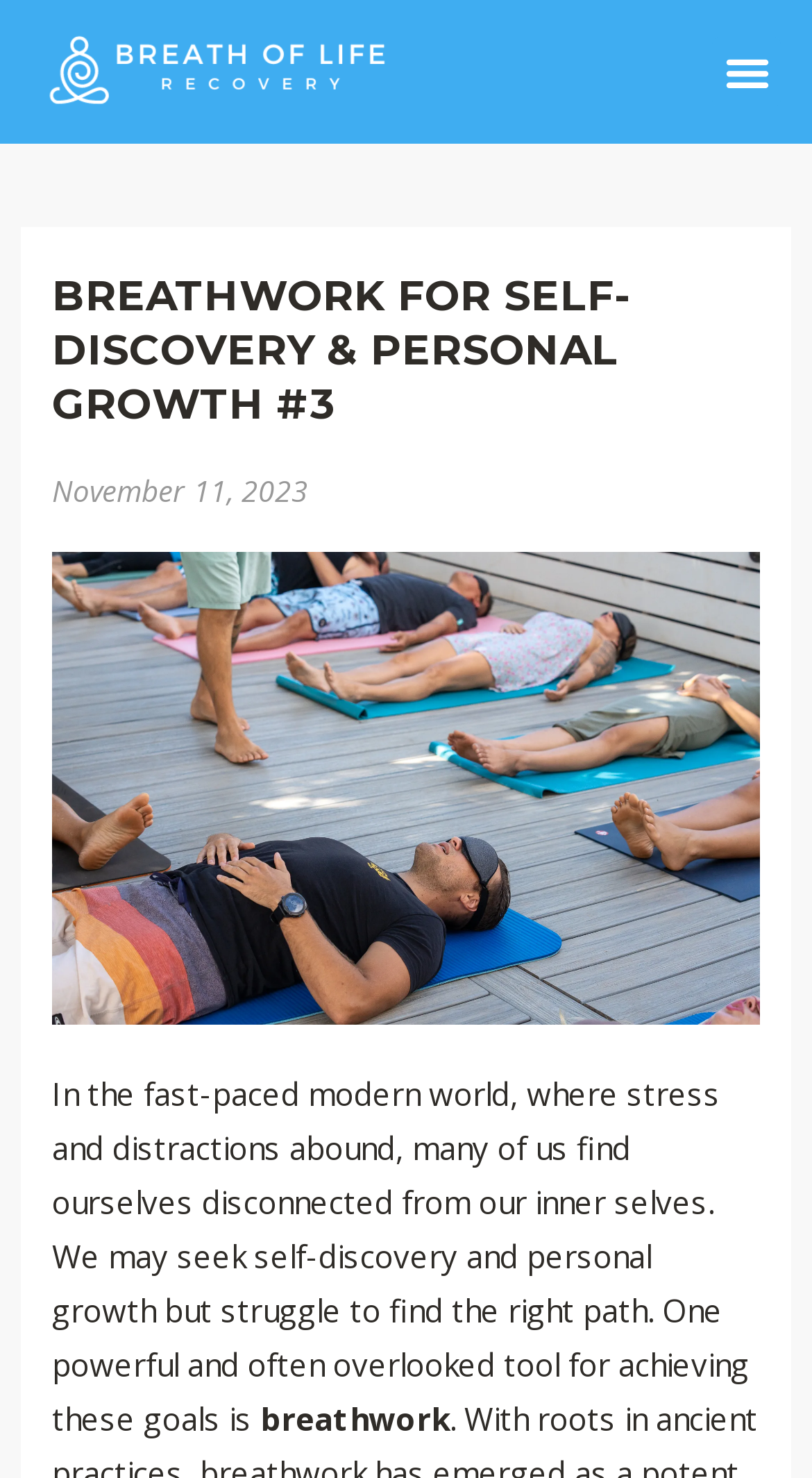Carefully examine the image and provide an in-depth answer to the question: What tool is mentioned for achieving self-discovery and personal growth?

I found the answer by reading the introductory text, which mentions breathwork as a powerful and often overlooked tool for achieving self-discovery and personal growth.